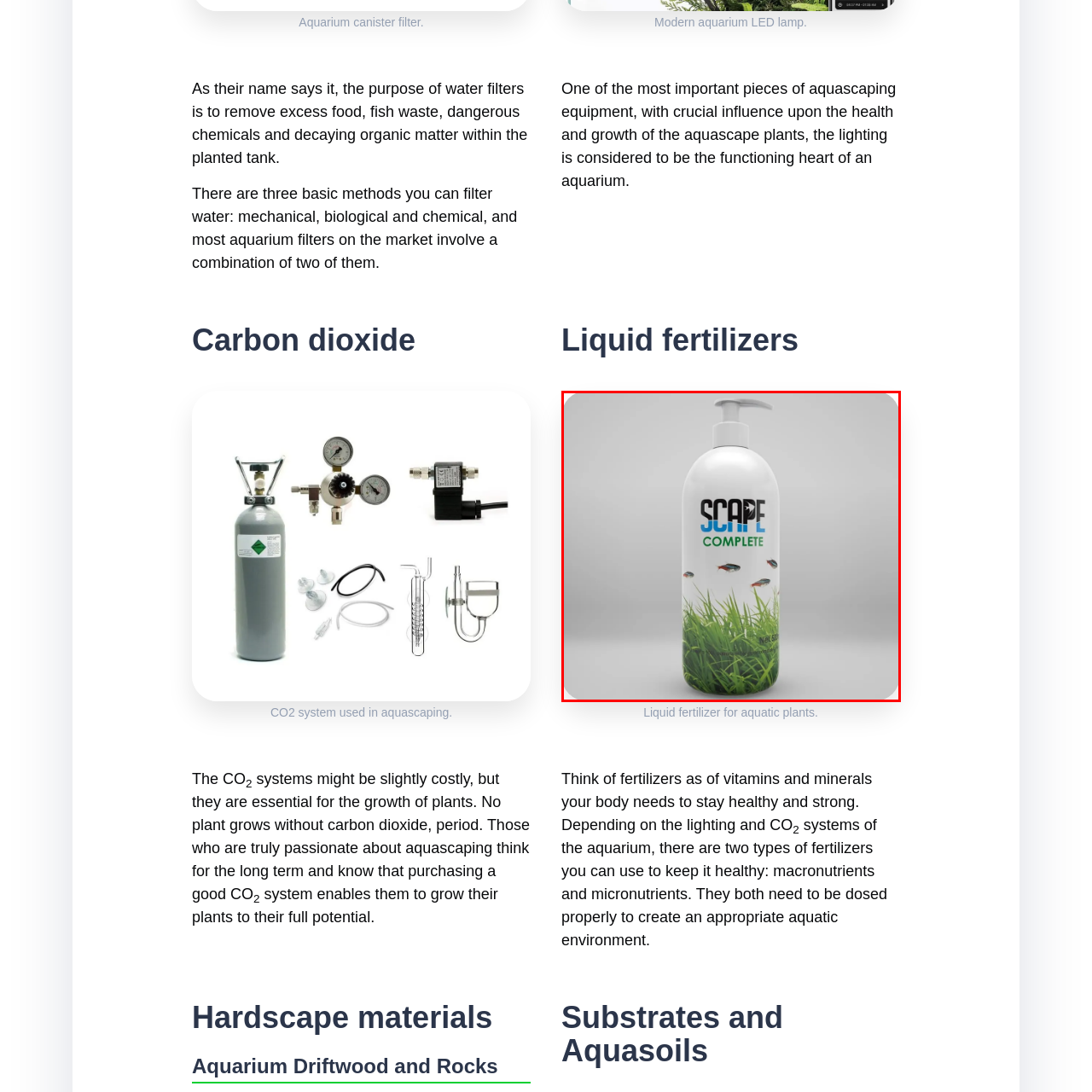What type of product is 'Scape Complete'?
Look closely at the area highlighted by the red bounding box and give a detailed response to the question.

The question asks about the type of product 'Scape Complete' is. Based on the image and the context, I infer that 'Scape Complete' is likely a nutrient or care solution for aquarium enthusiasts, contributing to the overall health and beauty of aquatic environments.